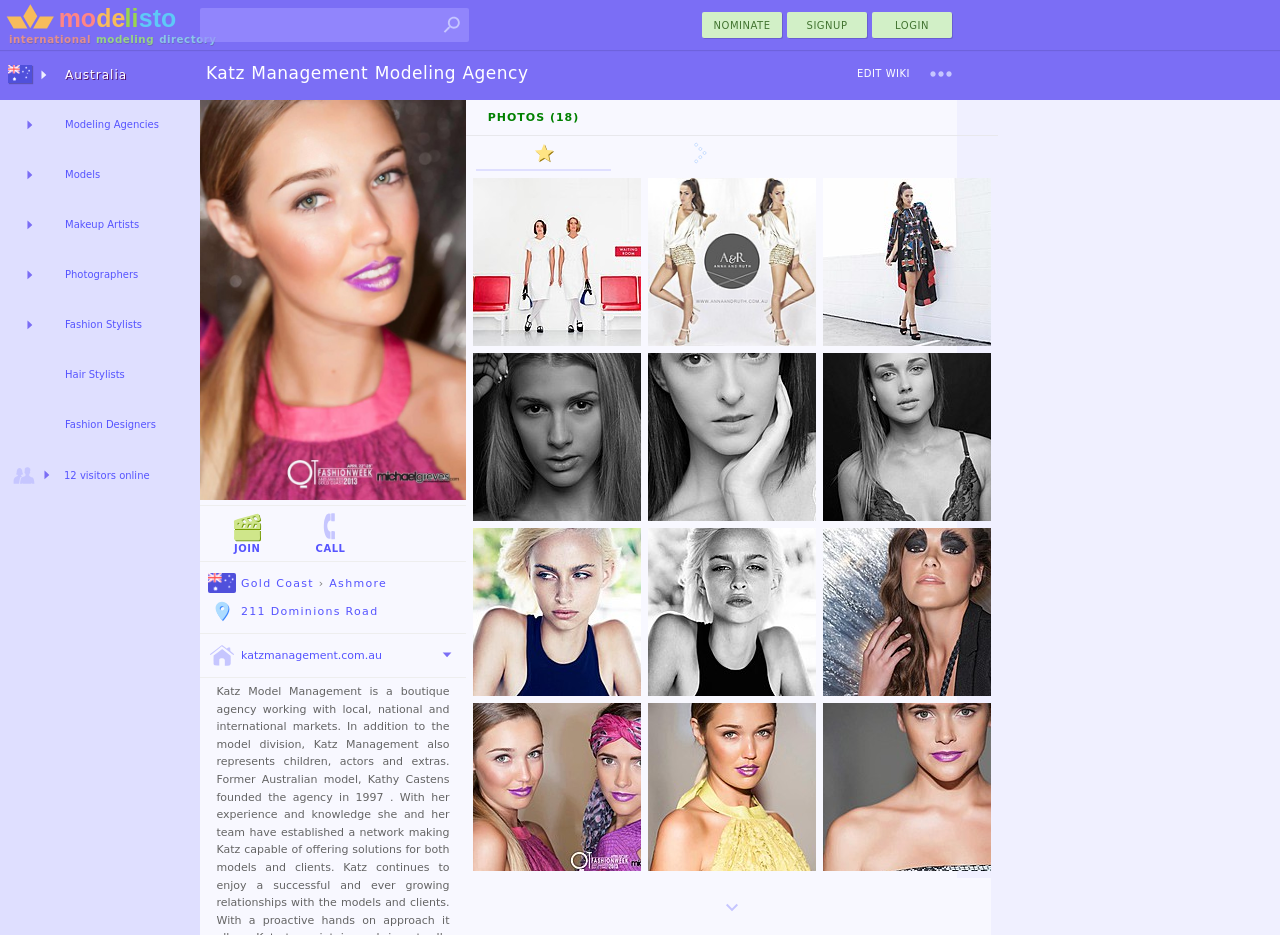Using a single word or phrase, answer the following question: 
How many photos are available on the webpage?

18